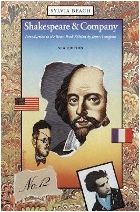What flags are incorporated into the cover design?
Please answer the question with as much detail and depth as you can.

The cover design incorporates elements such as the American and French flags, symbolizing the cross-cultural exchange of ideas and artistry that flourished in Beach's establishment during the 1920s.